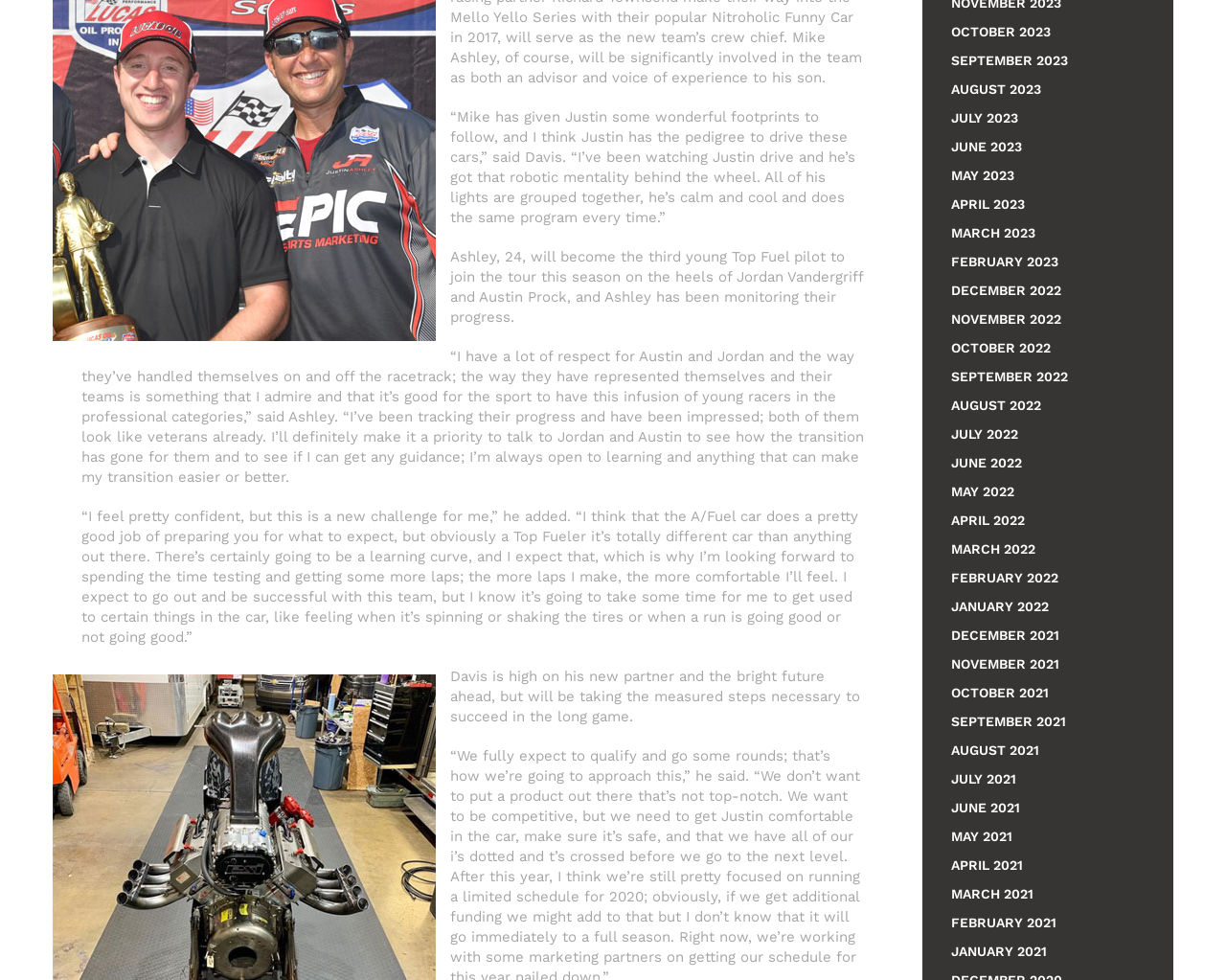Identify the bounding box coordinates of the element that should be clicked to fulfill this task: "View SEPTEMBER 2023 news". The coordinates should be provided as four float numbers between 0 and 1, i.e., [left, top, right, bottom].

[0.775, 0.053, 0.871, 0.069]